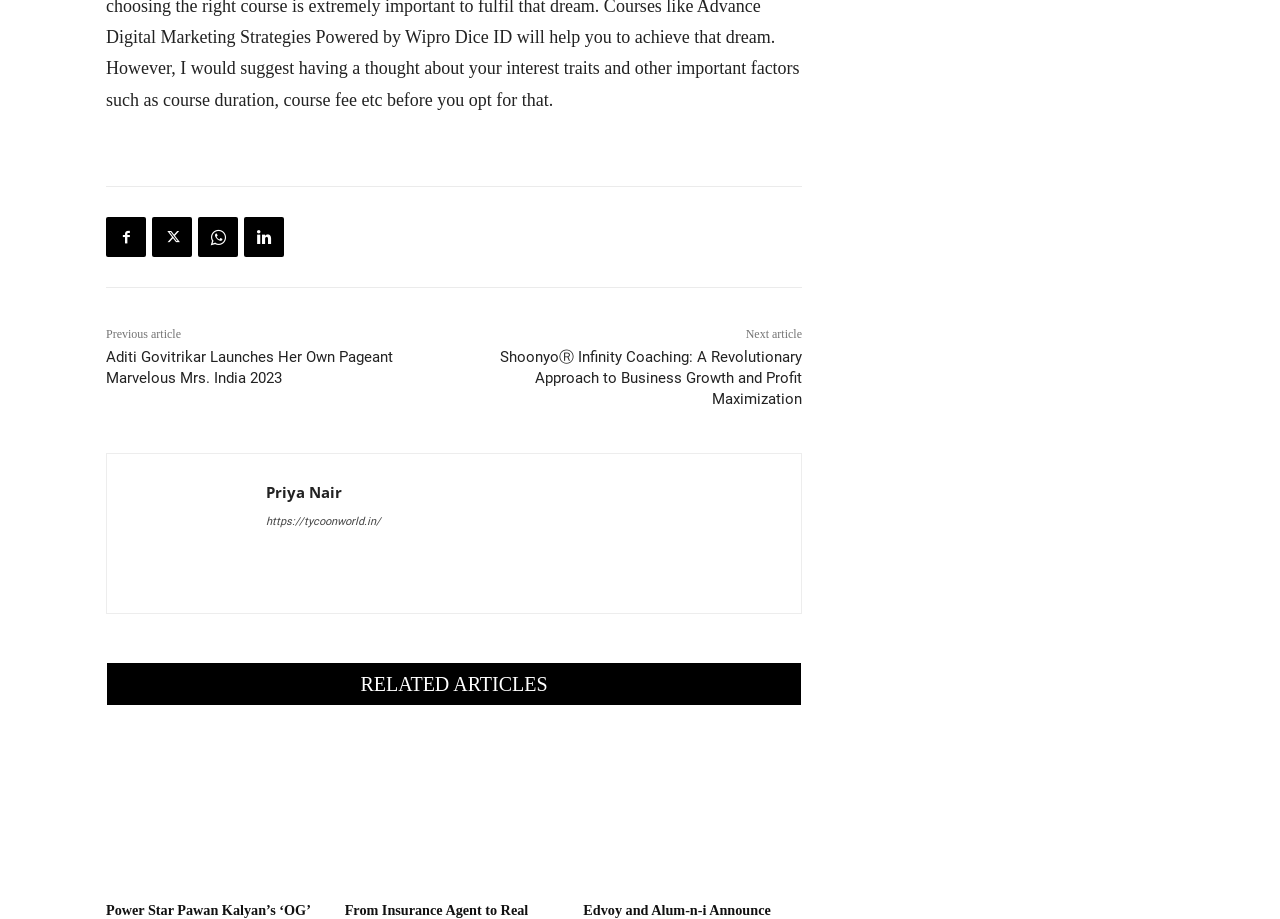Identify the bounding box coordinates for the UI element described as: "Twitter".

[0.119, 0.236, 0.15, 0.28]